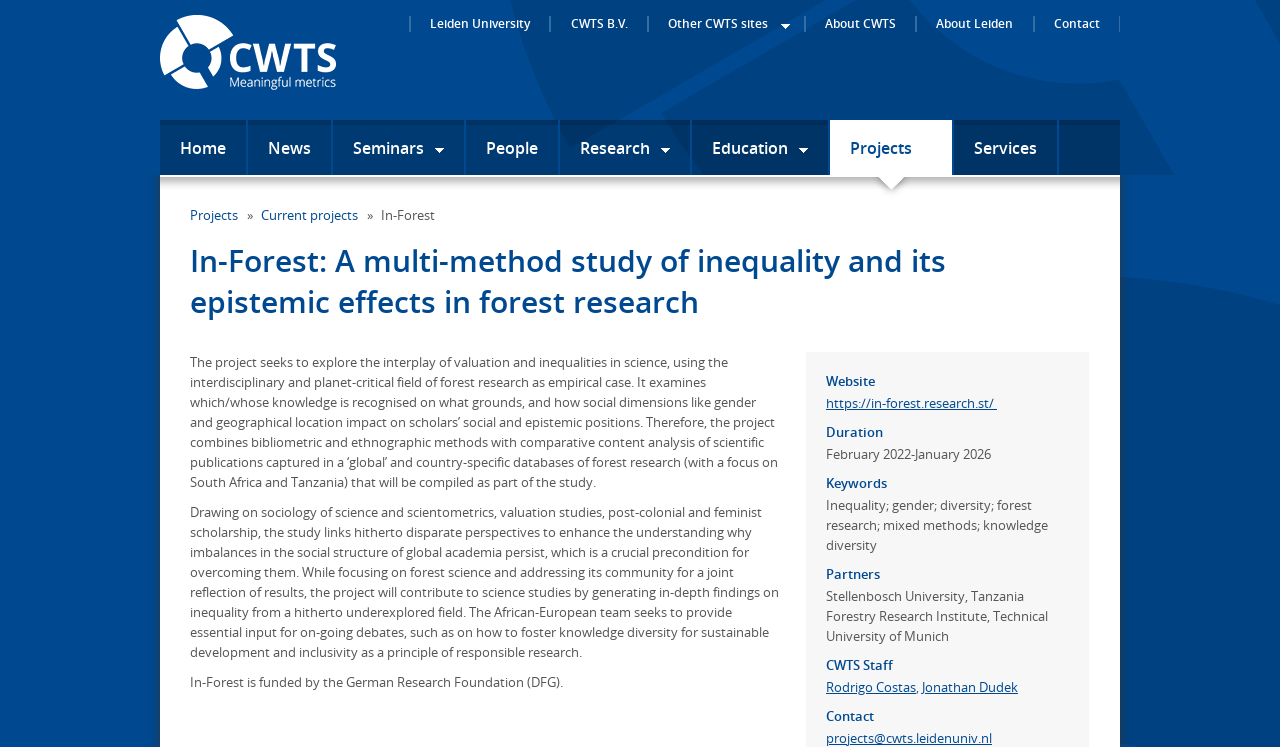Generate the title text from the webpage.

In-Forest: A multi-method study of inequality and its epistemic effects in forest research